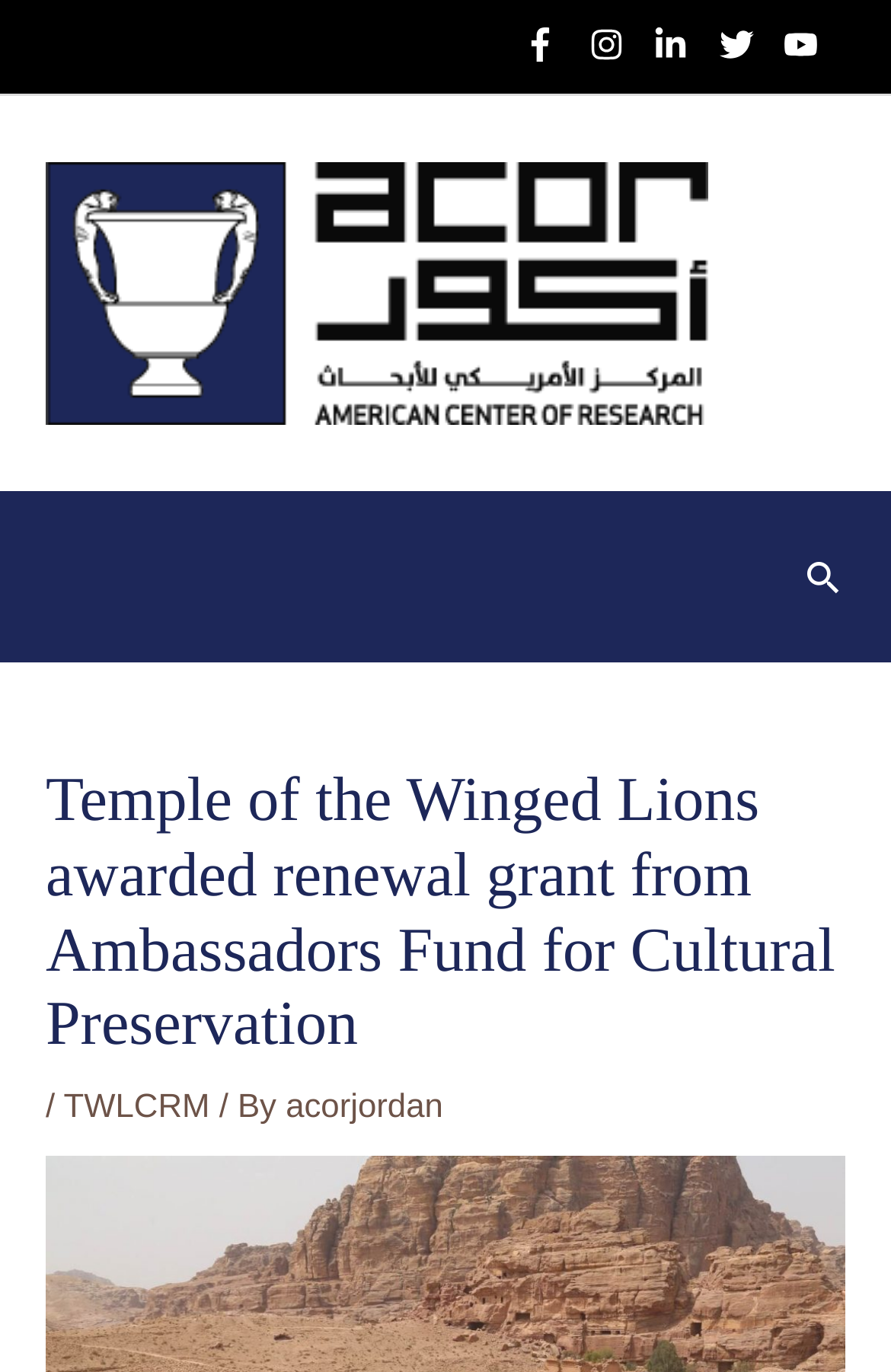Please determine the bounding box coordinates for the element that should be clicked to follow these instructions: "Check the latest news on Twitter".

[0.807, 0.02, 0.87, 0.045]